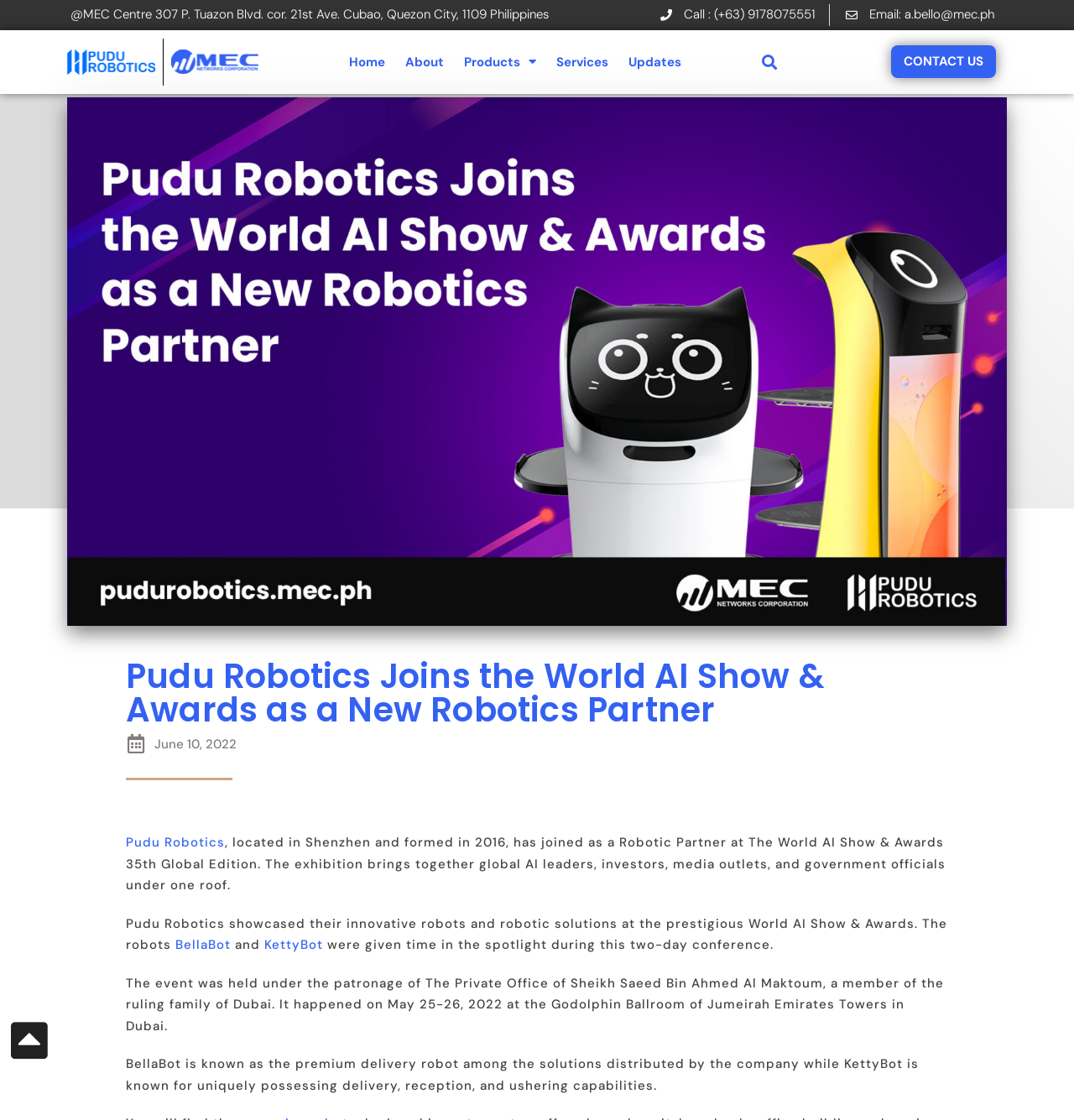Answer in one word or a short phrase: 
What is the address of MEC Centre?

307 P. Tuazon Blvd. cor. 21st Ave. Cubao, Quezon City, 1109 Philippines